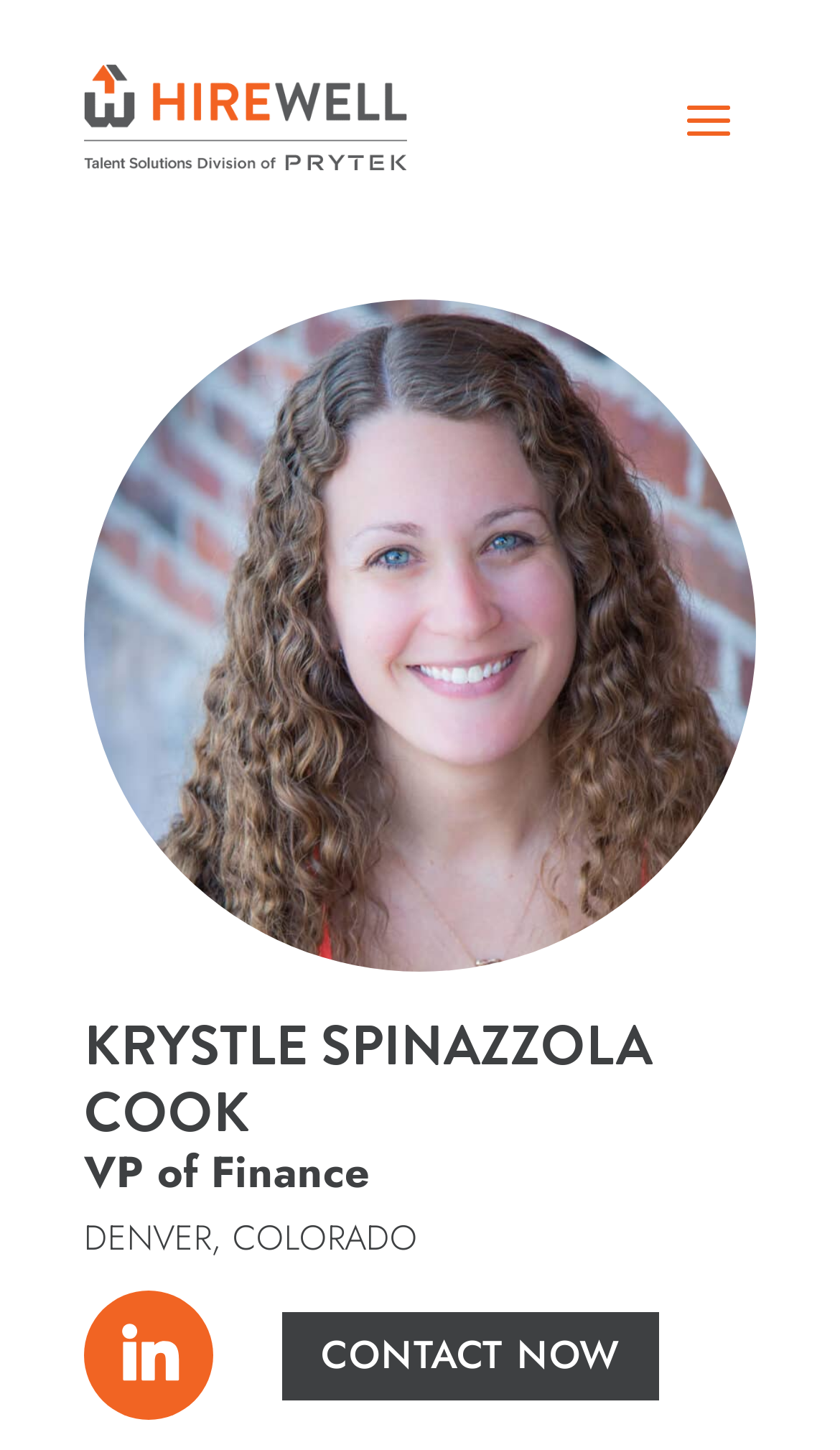Explain the webpage's layout and main content in detail.

The webpage is about Krystle Spinazzola Cook, a VP of Finance at Hirewell. At the top, there is a link on the left side, followed by a heading with her full name in a larger font. Below her name, her title "VP of Finance" is displayed. Further down, her location "DENVER, COLORADO" is mentioned. 

On the right side of the page, there is a link with an image, which is likely a social media profile or a way to connect with Krystle. Next to it, a prominent "CONTACT NOW" button is placed. 

At the bottom of the page, there is a warning message about potential email scams impersonating Hirewell, with a "Close" button on the right side of the message. The message is quite long and provides instructions on how to handle suspicious emails.